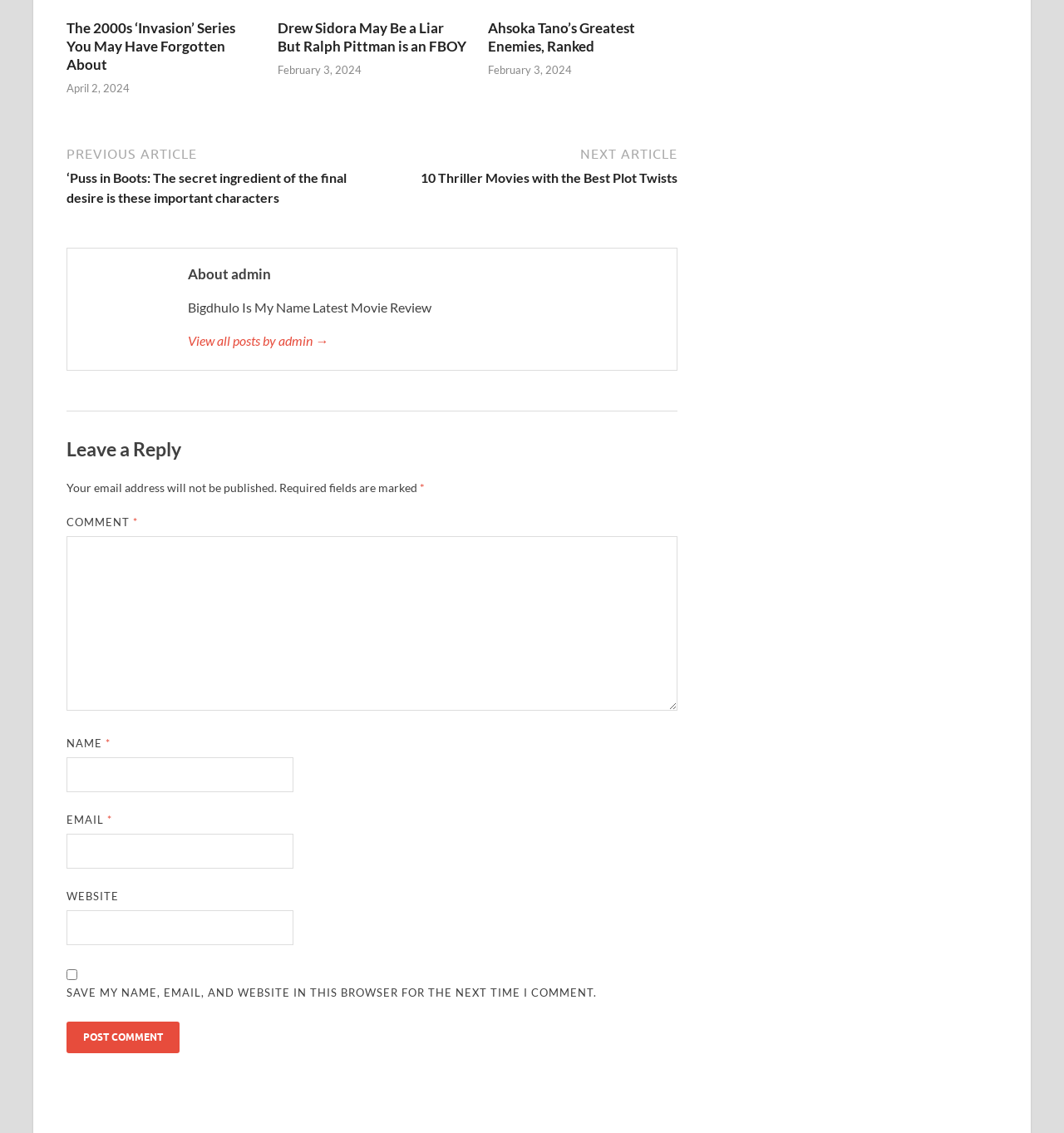Determine the bounding box coordinates for the area that needs to be clicked to fulfill this task: "Click the 'Post Comment' button". The coordinates must be given as four float numbers between 0 and 1, i.e., [left, top, right, bottom].

[0.062, 0.901, 0.169, 0.929]